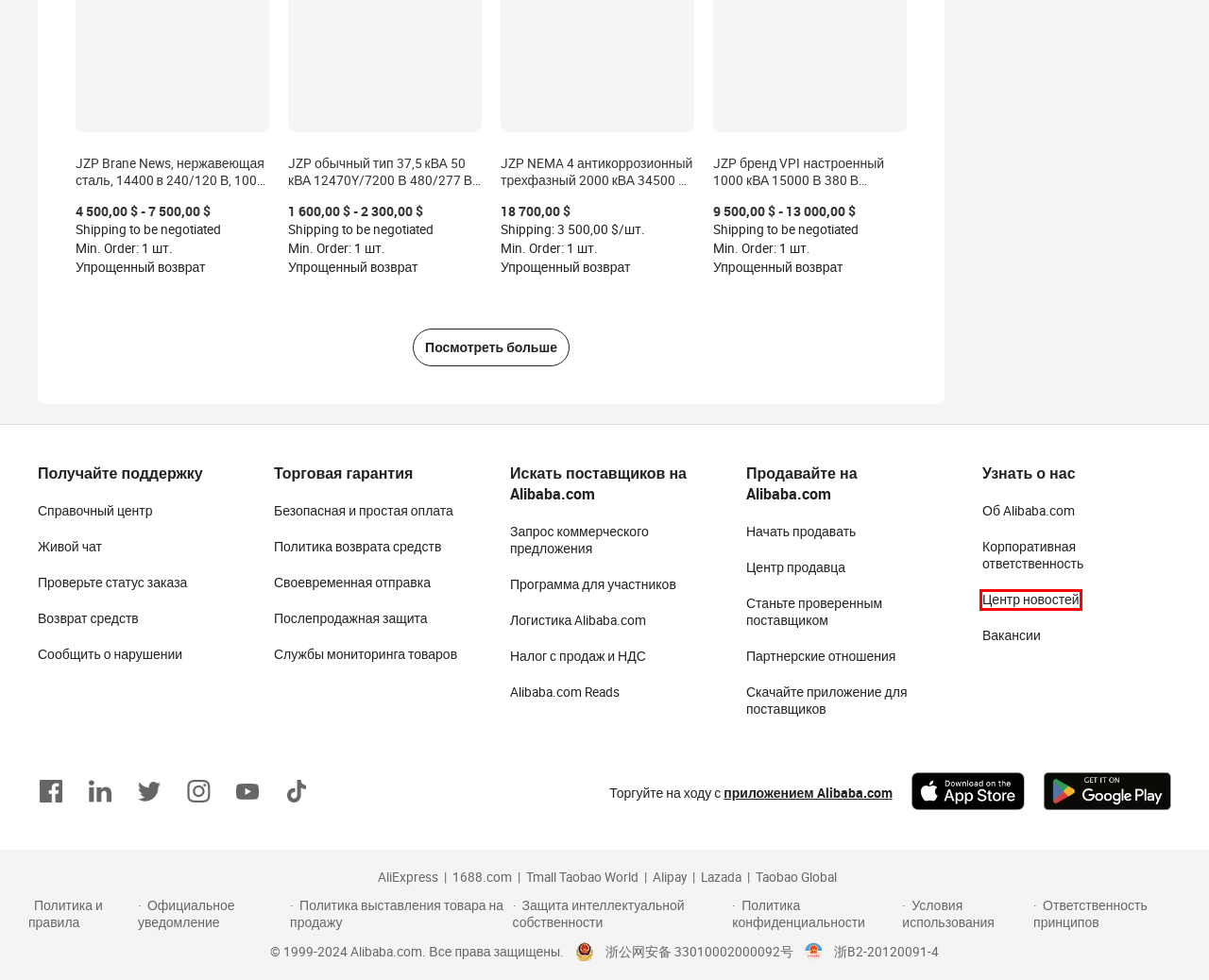You are provided with a screenshot of a webpage that includes a red rectangle bounding box. Please choose the most appropriate webpage description that matches the new webpage after clicking the element within the red bounding box. Here are the candidates:
A. ‎
B. ‎Alibaba.com on the App Store
C. about alibaba.com
D. 渠道商入驻
E. ESG - Alibaba Group
F. Member Rights Center
G. Alipay Global Merchant Portal
H. The Official Alibaba.com Info Site - Alibaba.com Reads

H